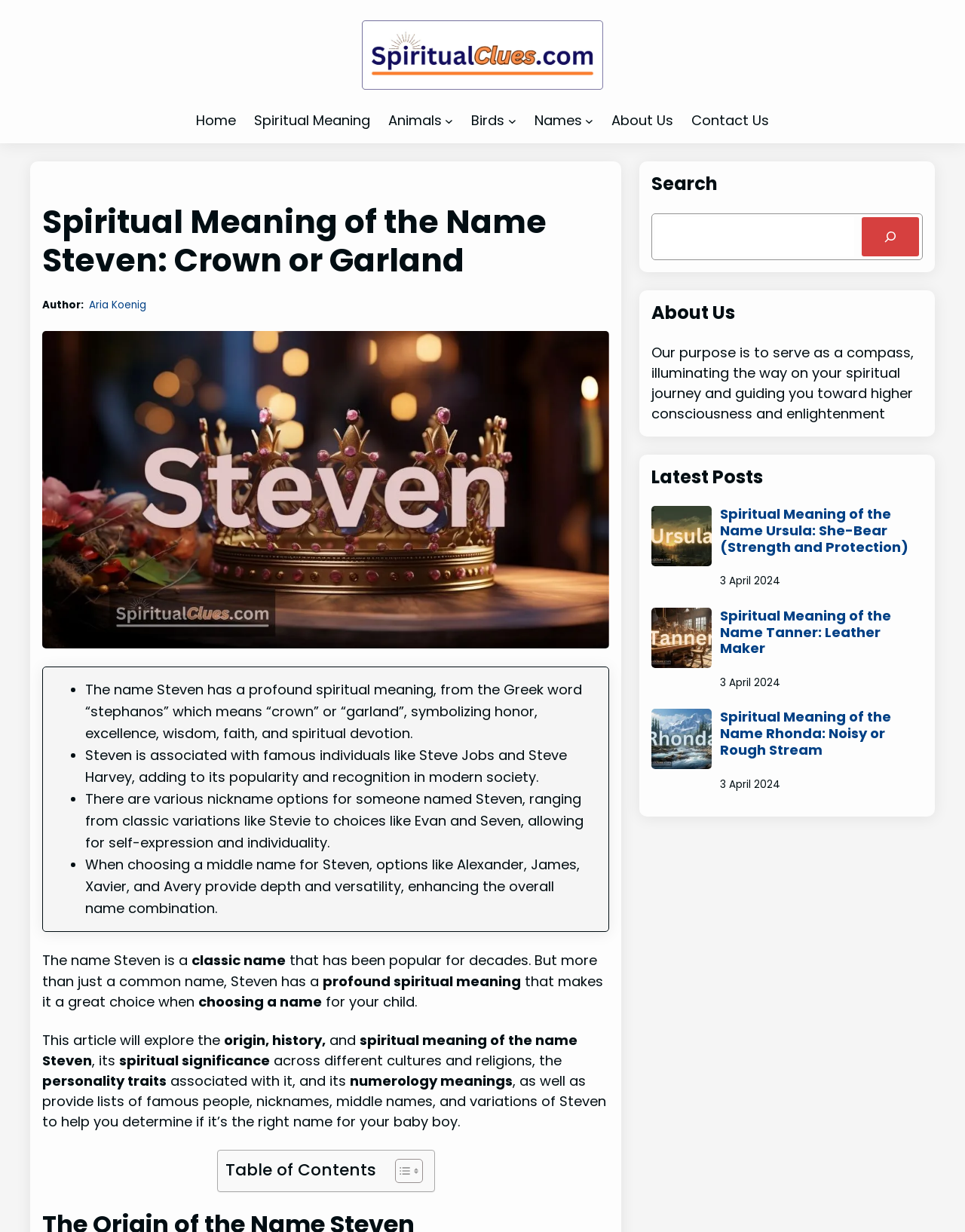Extract the bounding box coordinates for the HTML element that matches this description: "About Us". The coordinates should be four float numbers between 0 and 1, i.e., [left, top, right, bottom].

[0.634, 0.089, 0.698, 0.107]